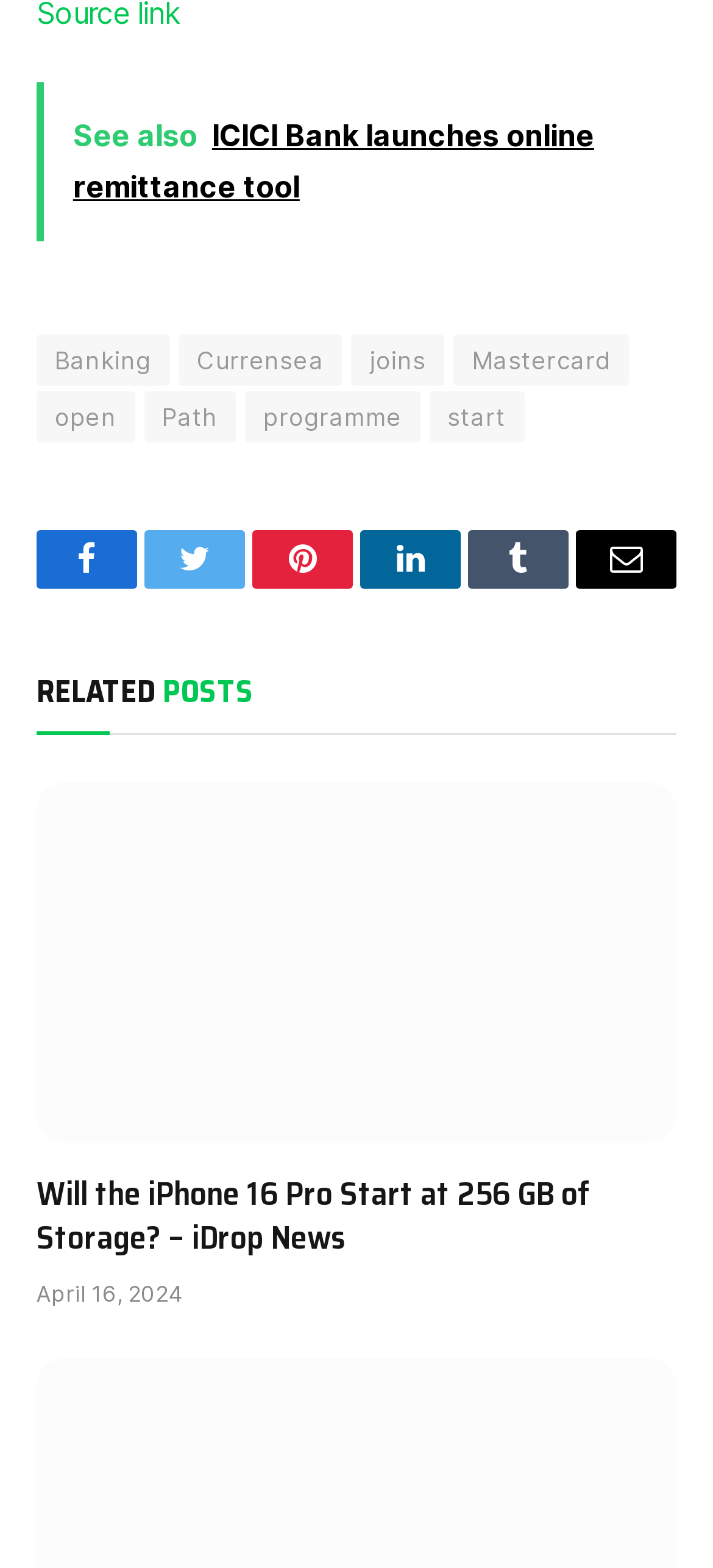Using the element description provided, determine the bounding box coordinates in the format (top-left x, top-left y, bottom-right x, bottom-right y). Ensure that all values are floating point numbers between 0 and 1. Element description: Path

[0.201, 0.249, 0.331, 0.282]